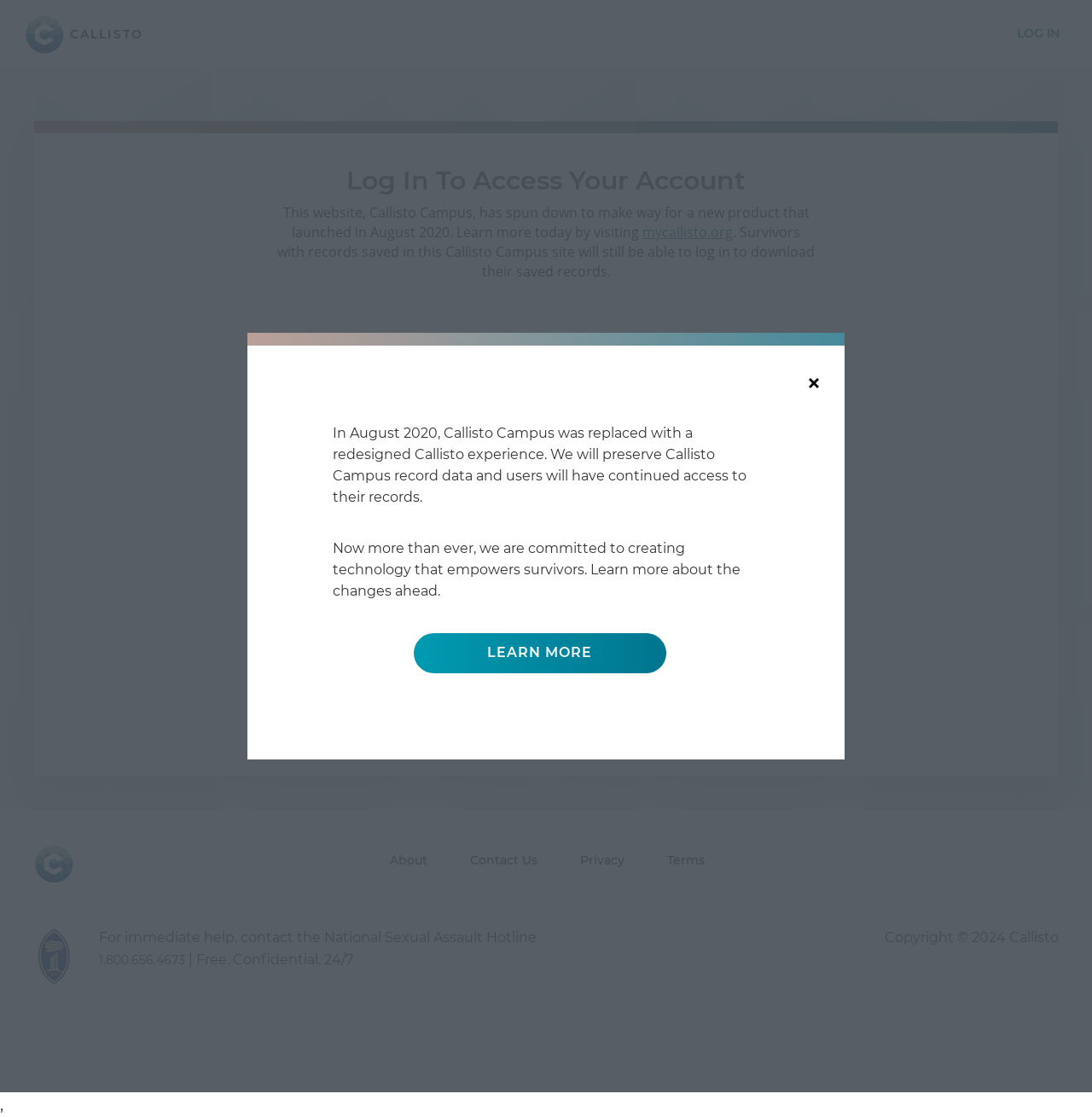Given the element description: "Terms", predict the bounding box coordinates of this UI element. The coordinates must be four float numbers between 0 and 1, given as [left, top, right, bottom].

[0.604, 0.756, 0.651, 0.785]